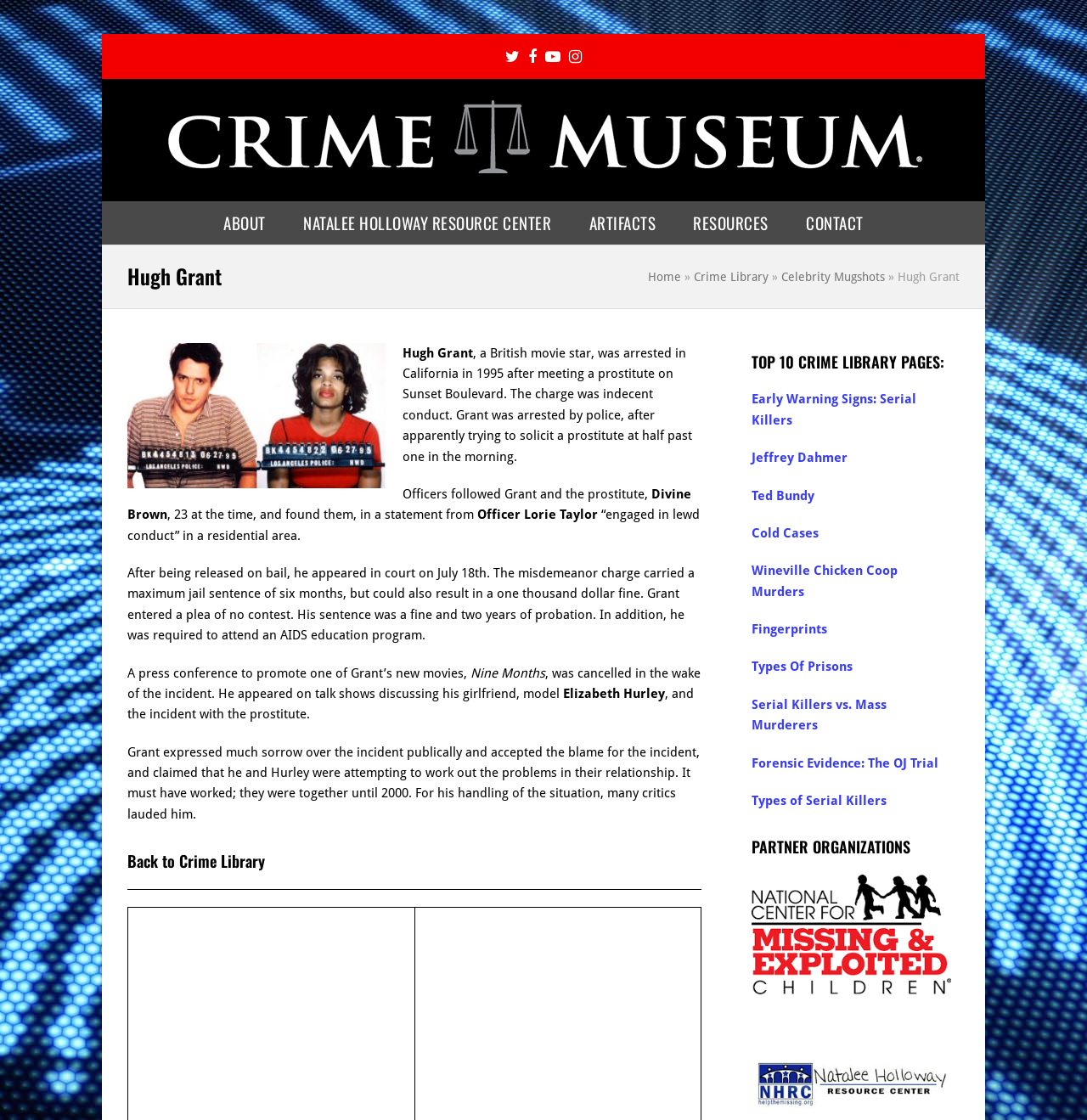Locate the bounding box coordinates of the area you need to click to fulfill this instruction: 'Back to Crime Library'. The coordinates must be in the form of four float numbers ranging from 0 to 1: [left, top, right, bottom].

[0.117, 0.759, 0.645, 0.794]